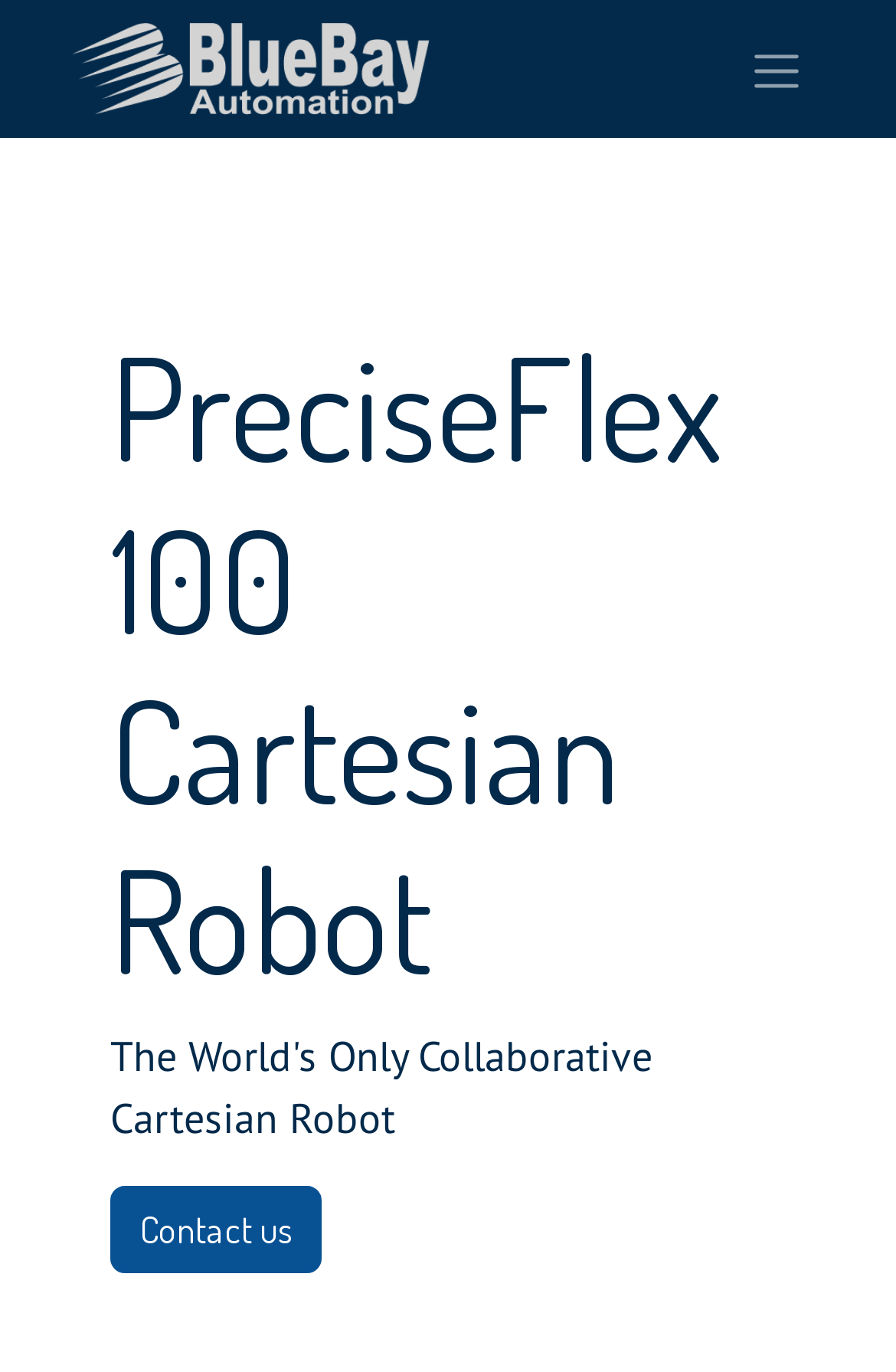Return the bounding box coordinates of the UI element that corresponds to this description: "Jon Rahm". The coordinates must be given as four float numbers in the range of 0 and 1, [left, top, right, bottom].

None